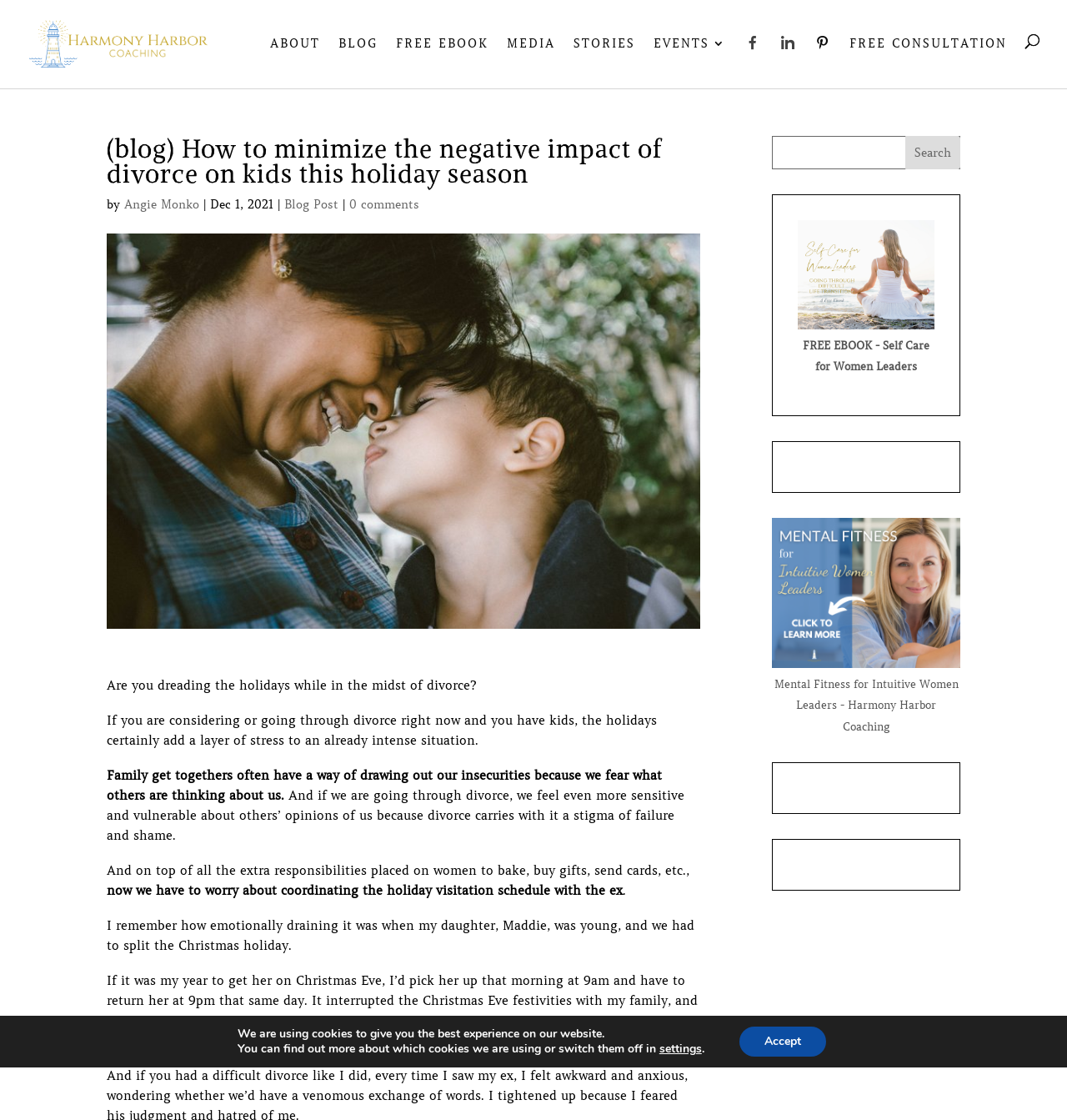Using the description "Angie Monko", predict the bounding box of the relevant HTML element.

[0.116, 0.176, 0.187, 0.189]